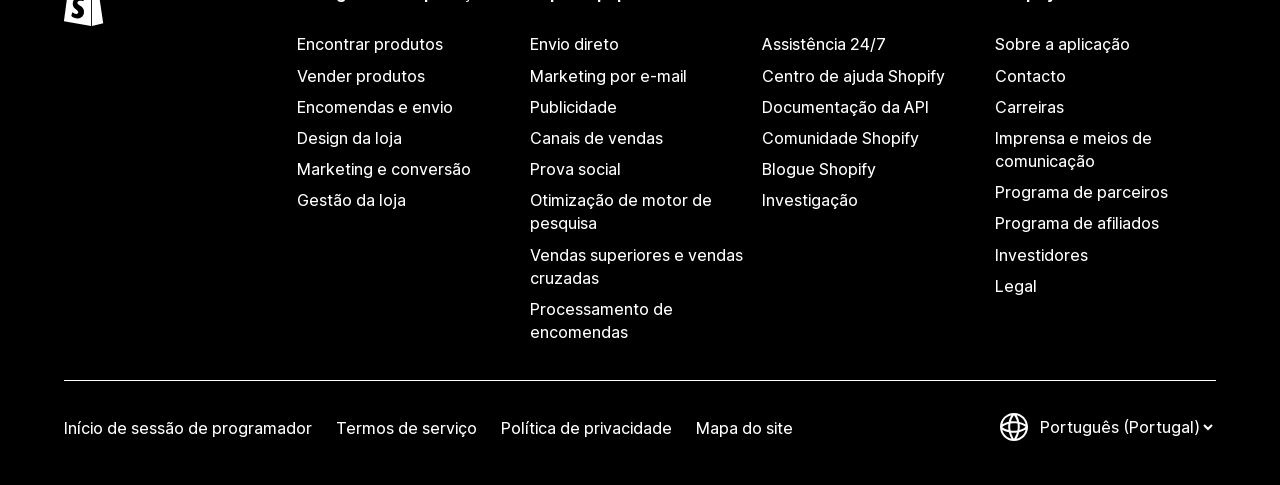Locate the bounding box coordinates of the region to be clicked to comply with the following instruction: "Learn about the company profile". The coordinates must be four float numbers between 0 and 1, in the form [left, top, right, bottom].

None